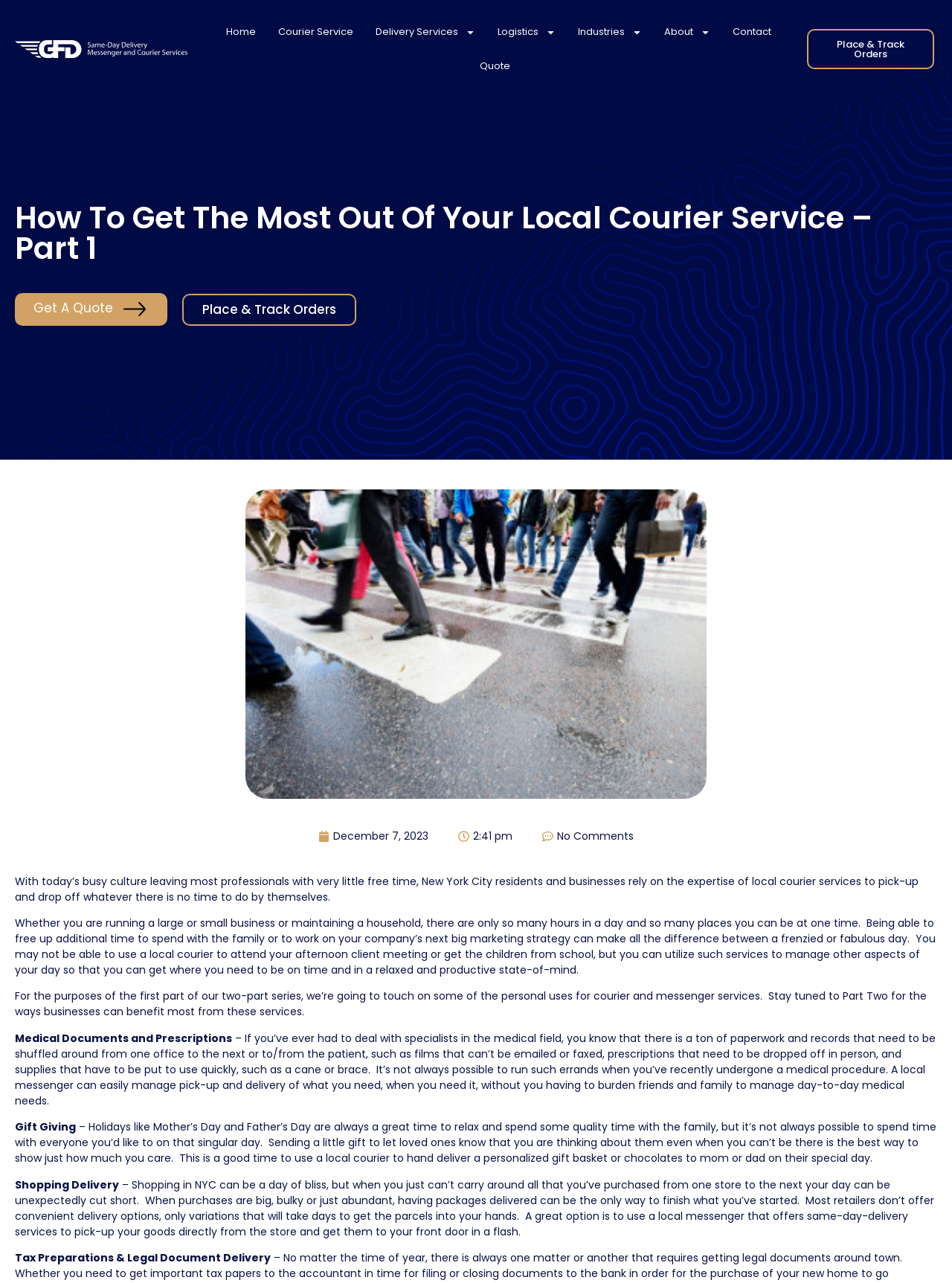Based on the provided description, "Place & Track Orders", find the bounding box of the corresponding UI element in the screenshot.

[0.847, 0.023, 0.981, 0.054]